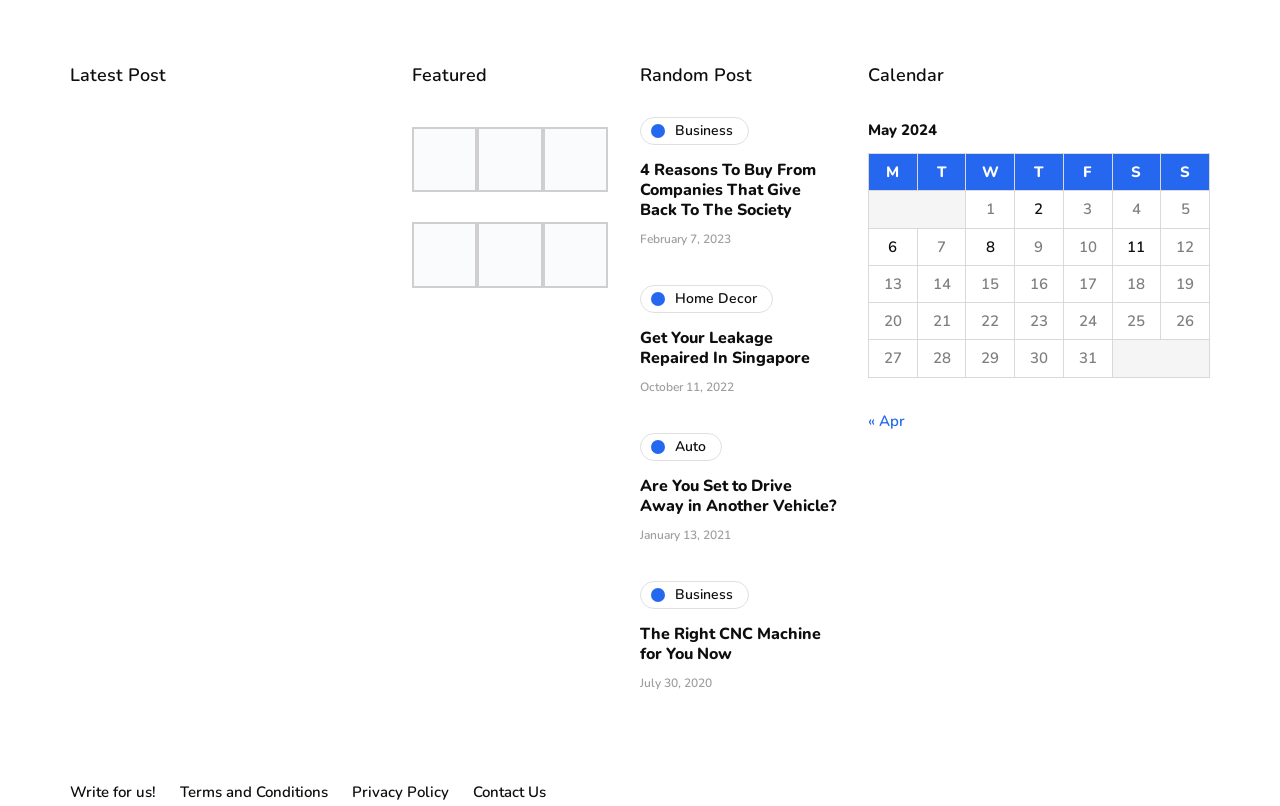Determine the bounding box coordinates of the UI element described below. Use the format (top-left x, top-left y, bottom-right x, bottom-right y) with floating point numbers between 0 and 1: 6

[0.683, 0.29, 0.712, 0.322]